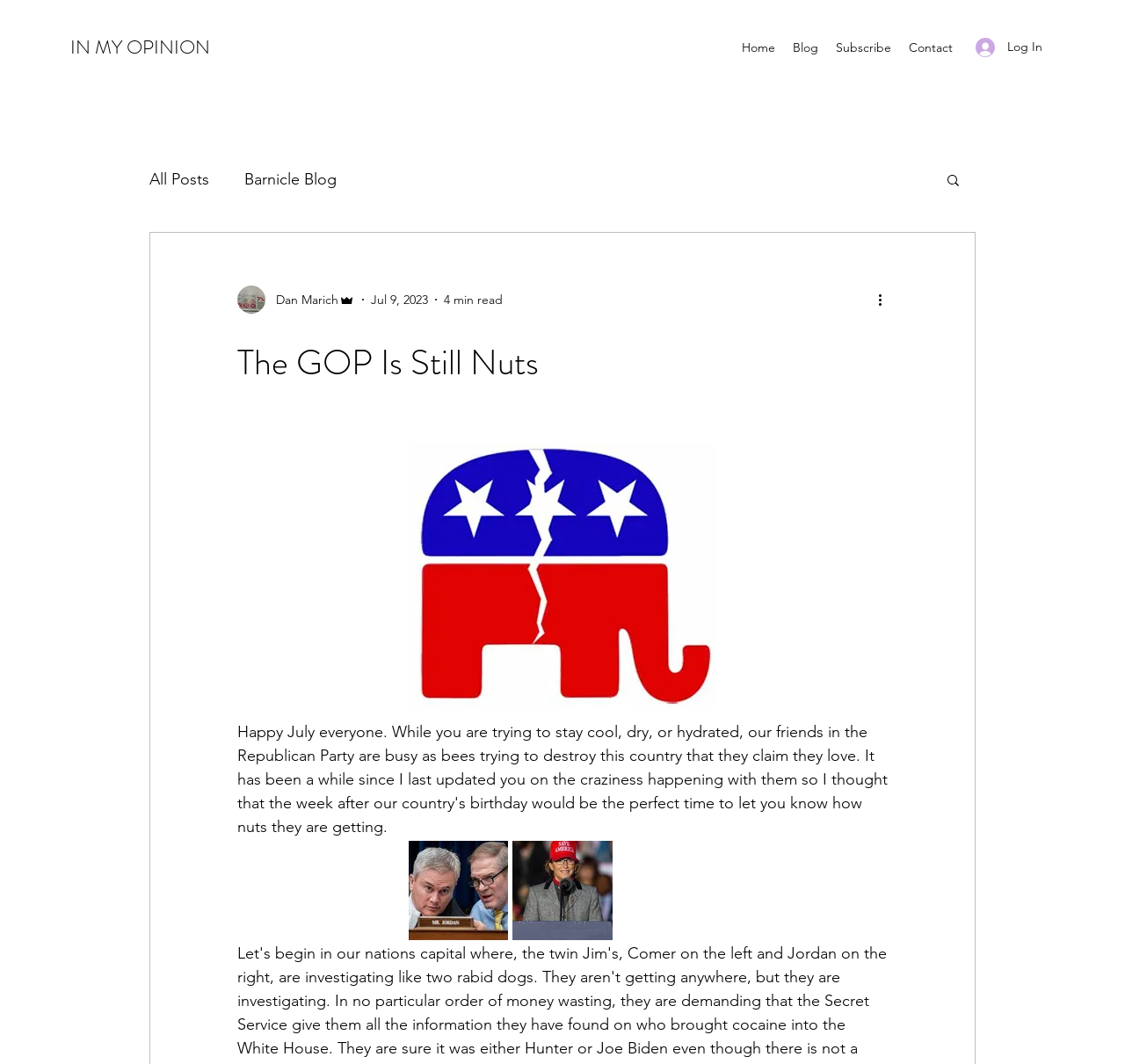How many minutes does it take to read the post?
Answer the question with a single word or phrase derived from the image.

4 min